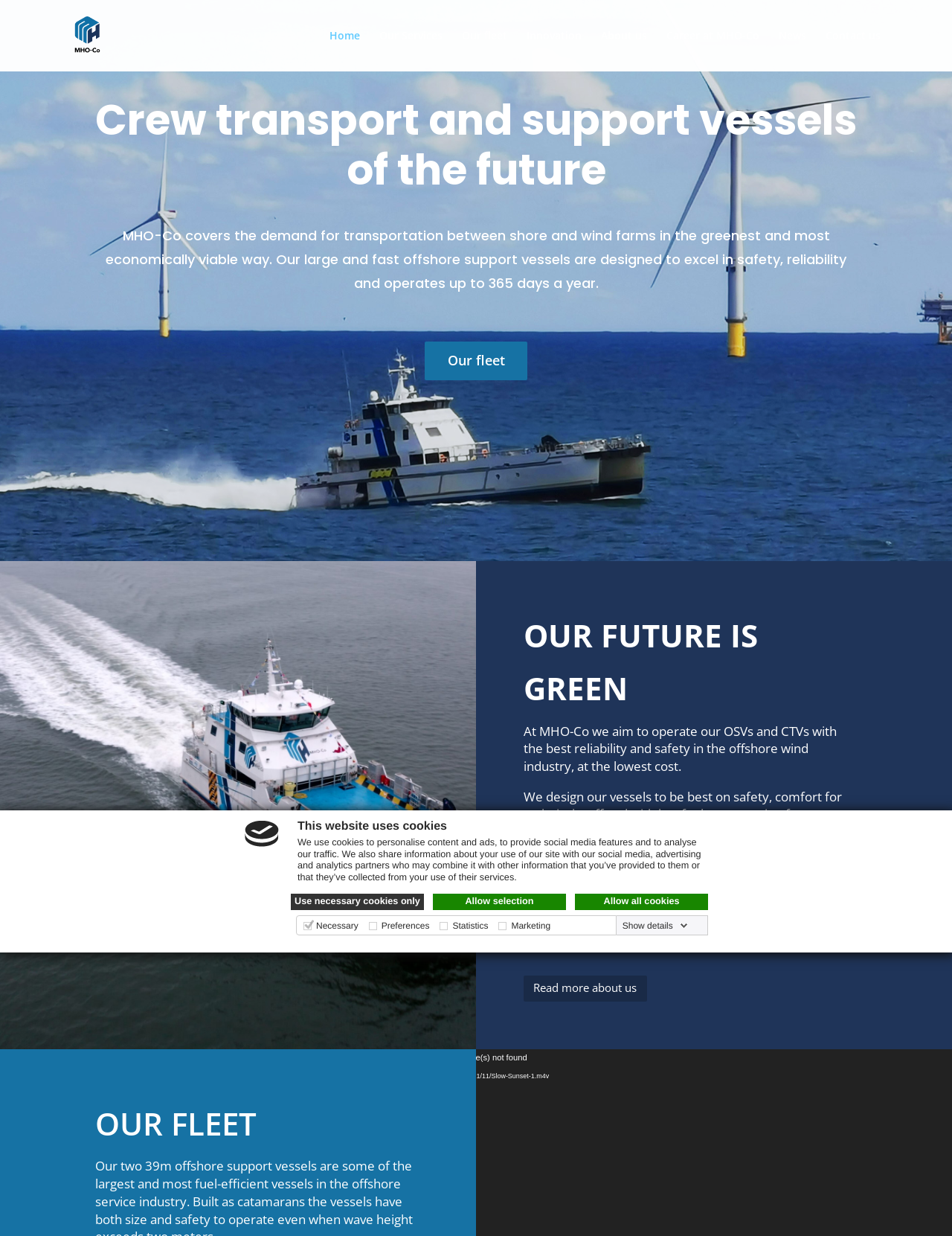What is the focus of MHO-Co's vessel design?
Refer to the image and answer the question using a single word or phrase.

Safety, comfort, and low fuel consumption